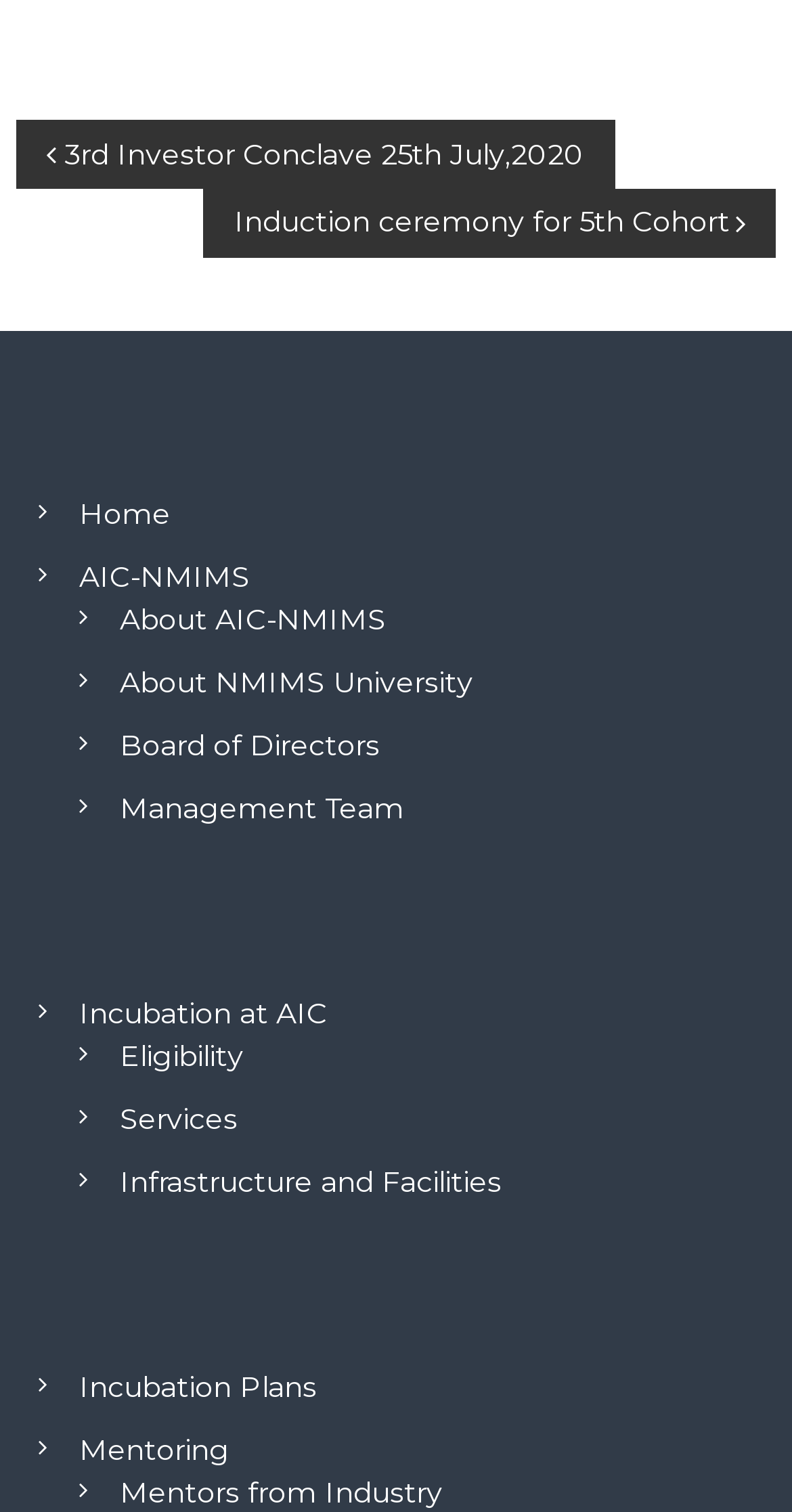Please find the bounding box coordinates of the element that you should click to achieve the following instruction: "Click on 3rd Investor Conclave". The coordinates should be presented as four float numbers between 0 and 1: [left, top, right, bottom].

[0.02, 0.079, 0.776, 0.125]